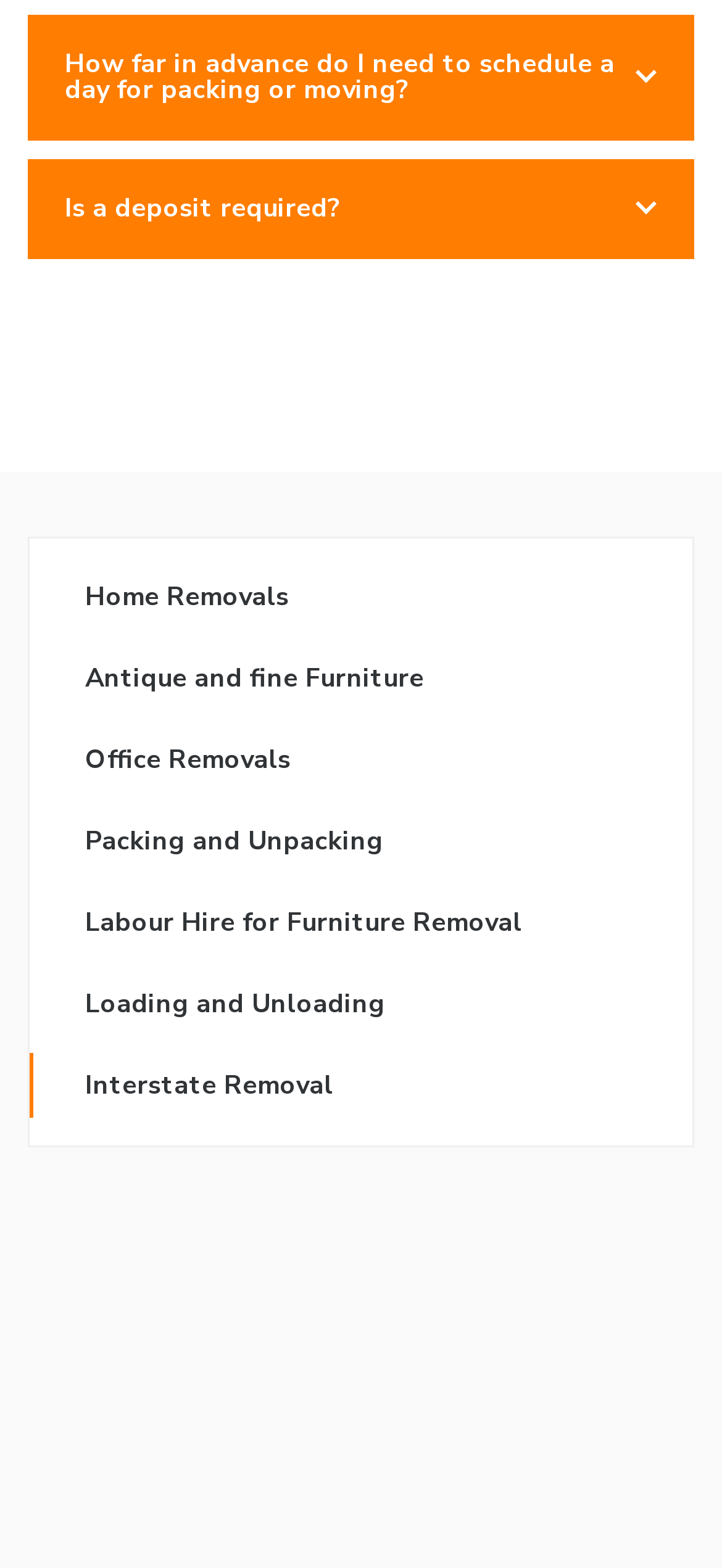Identify and provide the bounding box coordinates of the UI element described: "Home Removals". The coordinates should be formatted as [left, top, right, bottom], with each number being a float between 0 and 1.

[0.041, 0.355, 0.959, 0.407]